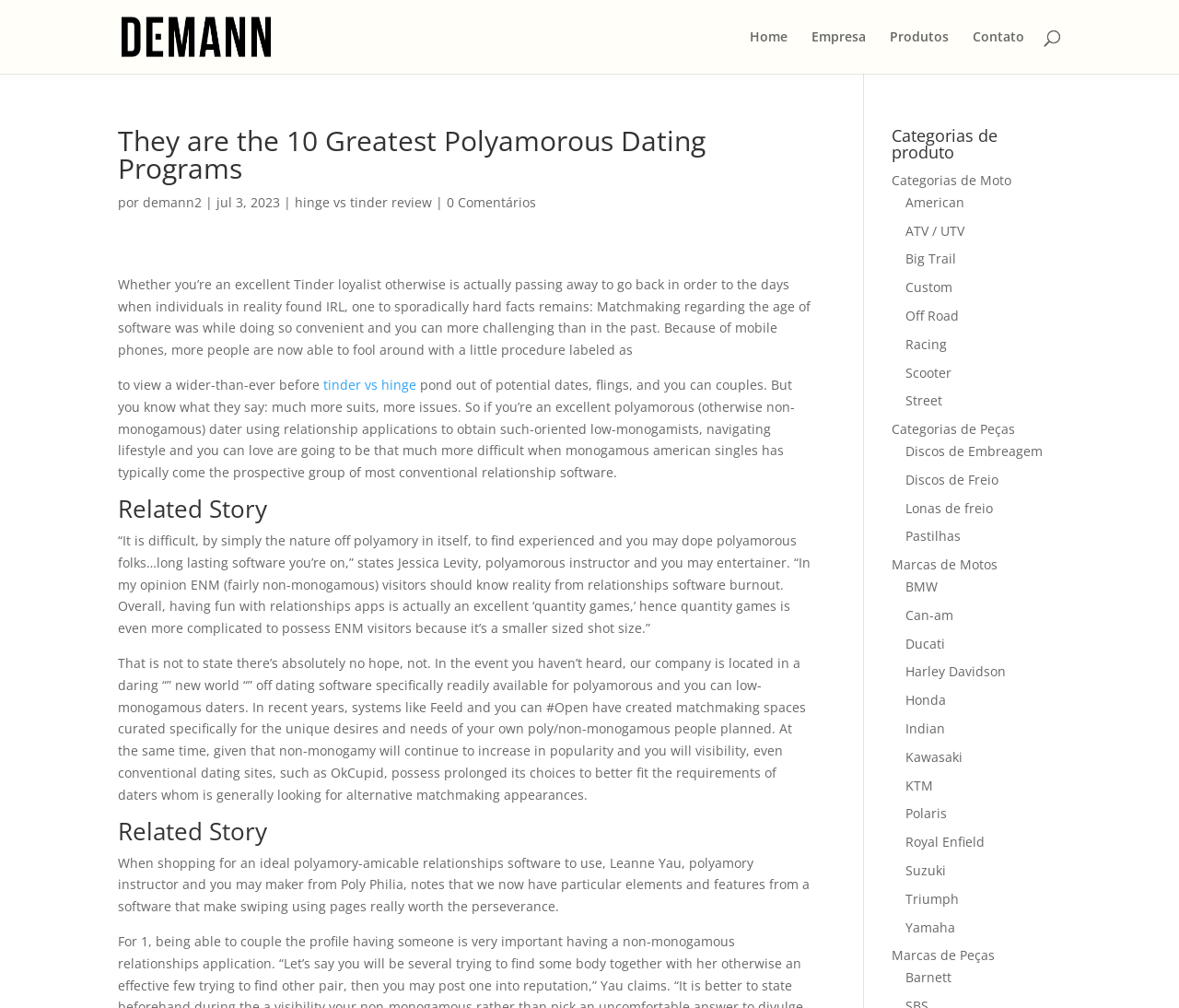Give a detailed account of the webpage's layout and content.

This webpage is about the 10 greatest polyamorous dating programs. At the top, there is a header section with a logo "Demann" on the left and a navigation menu on the right, consisting of links to "Home", "Empresa", "Produtos", and "Contato". Below the header, there is a search bar that spans across the page.

The main content of the page is divided into sections. The first section has a heading "They are the 10 Greatest Polyamorous Dating Programs" and is followed by a brief introduction to the topic of polyamorous dating in the age of apps. There are also links to related articles, such as "hinge vs tinder review" and "tinder vs hinge".

The next section has a heading "Related Story" and features a quote from a polyamorous instructor and entertainer, Jessica Levity, discussing the challenges of finding experienced and dope polyamorous individuals on dating apps.

The following section discusses the emergence of new dating apps specifically designed for polyamorous and non-monogamous daters, such as Feeld and #Open. It also mentions that even conventional dating sites, like OkCupid, have extended their options to cater to the needs of daters seeking alternative relationship arrangements.

The page then features another section with a heading "Related Story" and a quote from a polyamory instructor, Leanne Yau, highlighting the importance of certain elements and features in a dating app that make swiping through profiles worthwhile.

On the right side of the page, there is a section titled "Categorias de produto" with links to various categories, such as "Categorias de Moto", "Categorias de Peças", and "Marcas de Motos". Each of these categories has multiple sub-links, listing different types of motorcycles, motorcycle parts, and brands.

Overall, the webpage provides an informative article about polyamorous dating in the digital age, accompanied by related links and a categorized list of motorcycle-related products and brands on the side.